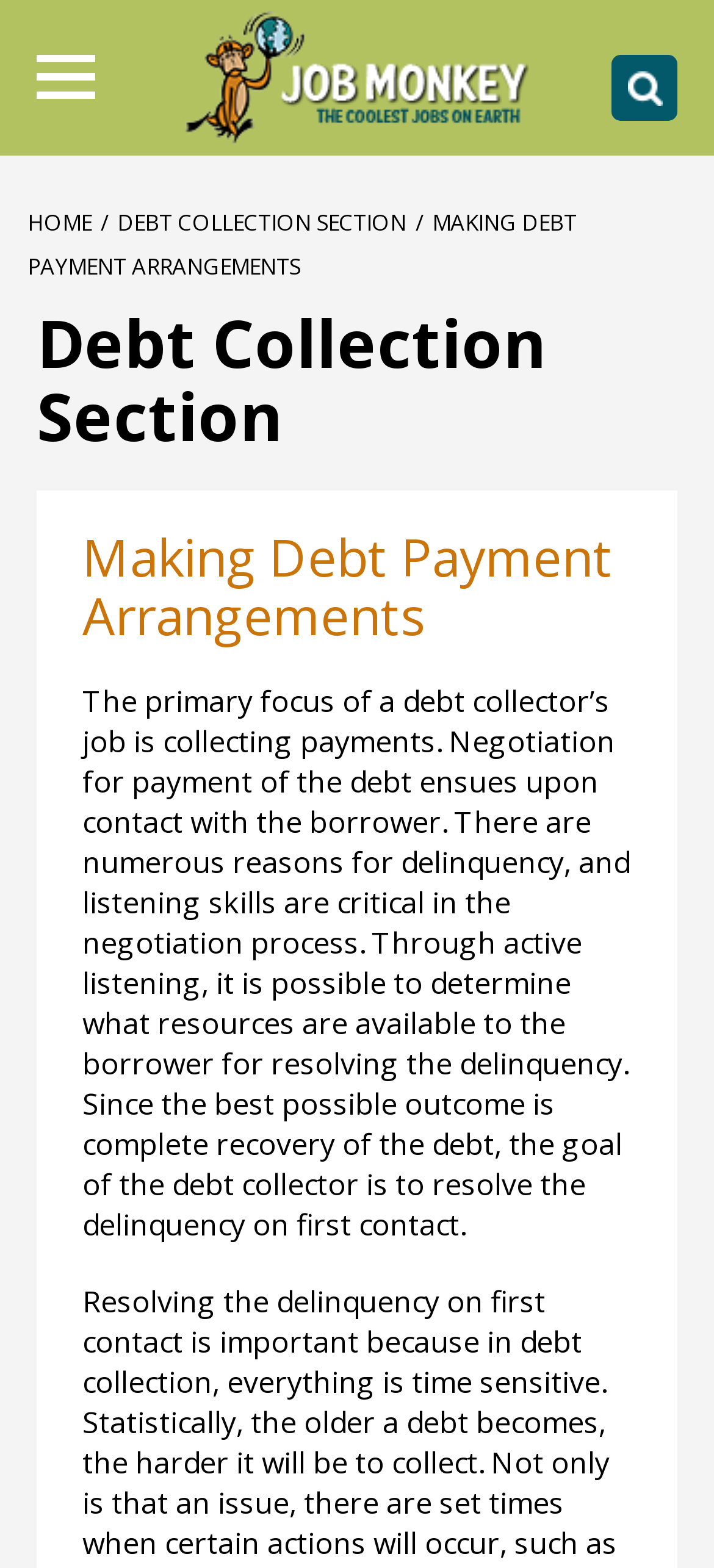Please respond to the question with a concise word or phrase:
What is the goal of the debt collector?

Complete recovery of the debt